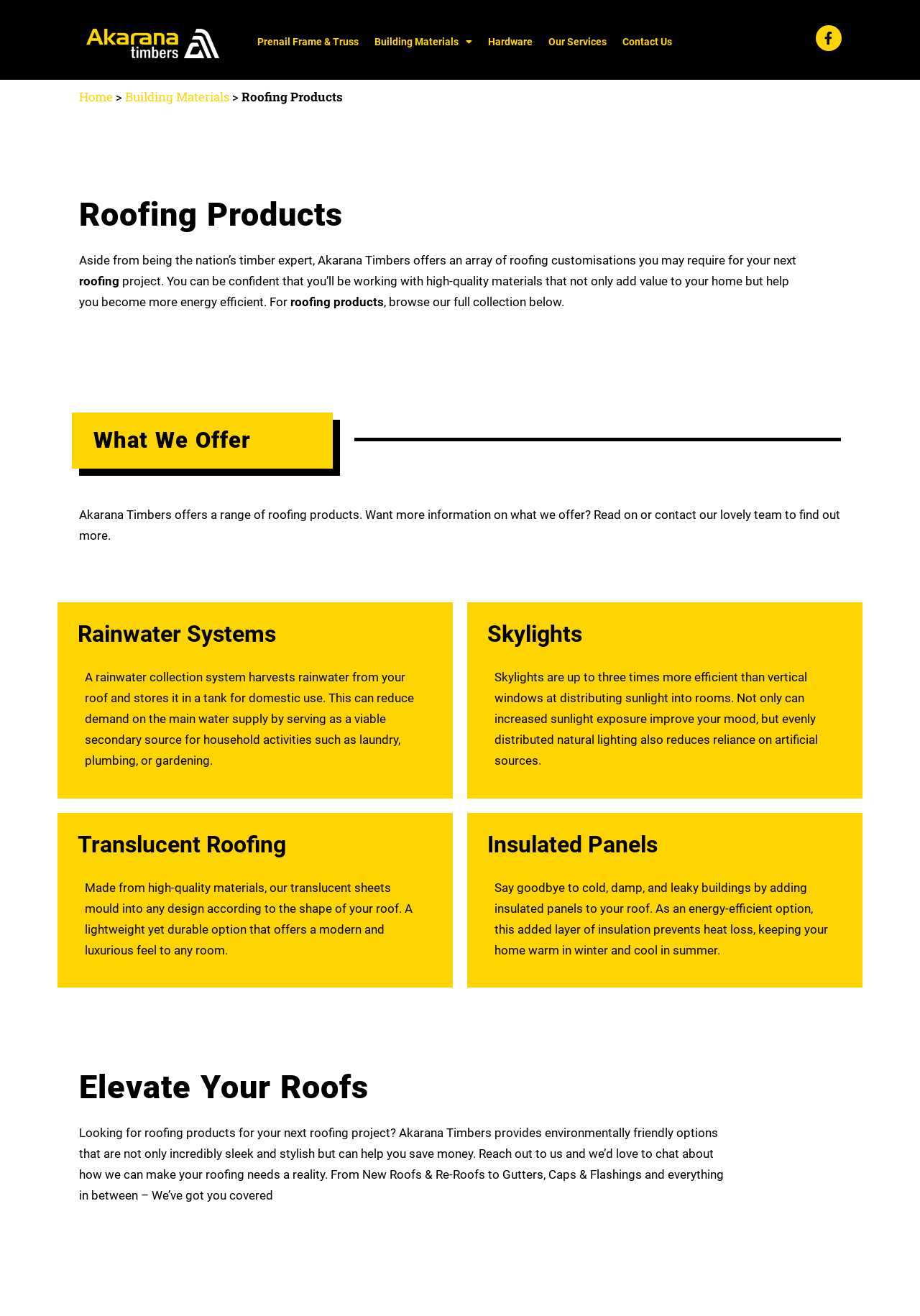What is the third menu item?
Using the visual information, reply with a single word or short phrase.

Hardware